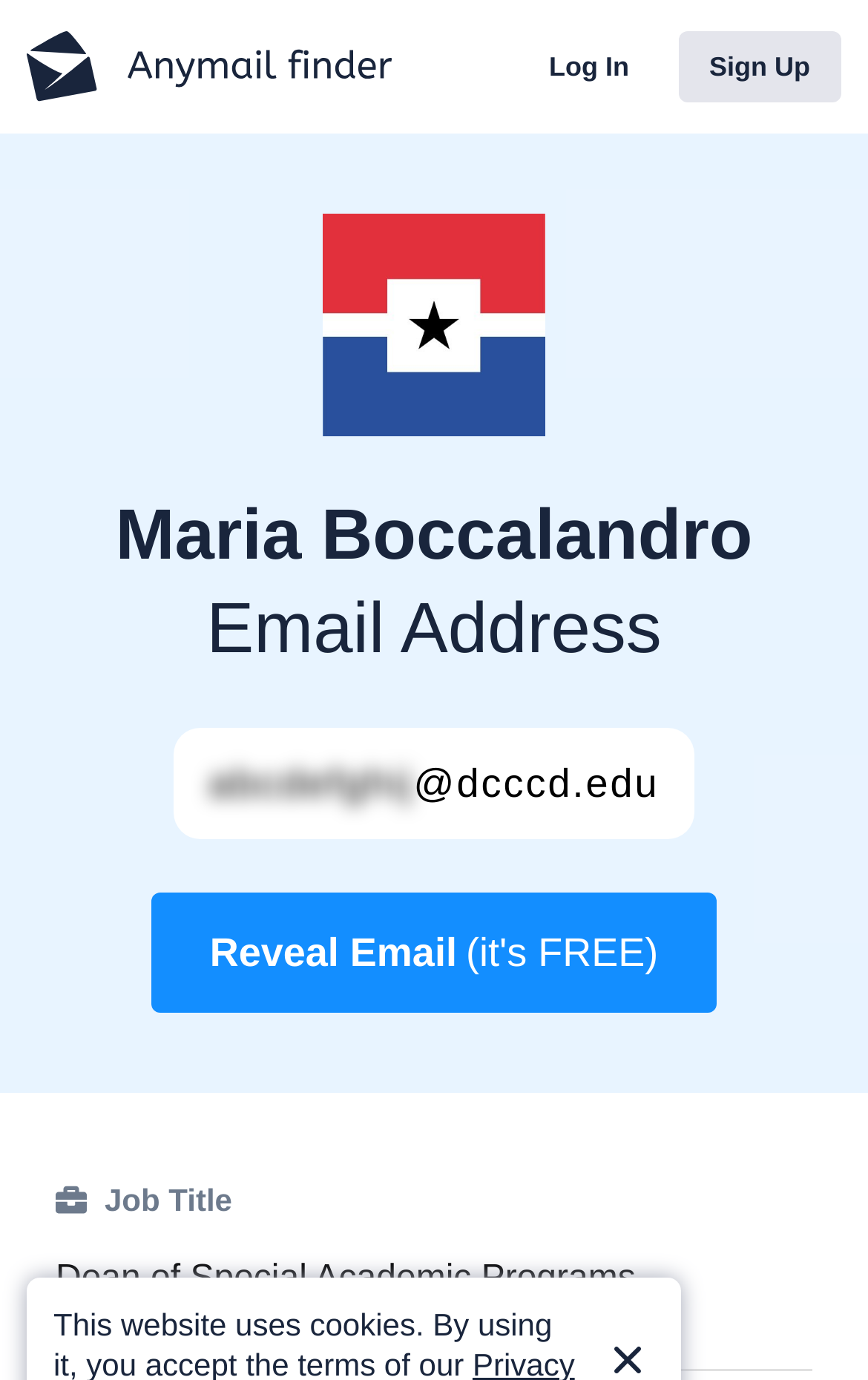Identify the bounding box for the described UI element. Provide the coordinates in (top-left x, top-left y, bottom-right x, bottom-right y) format with values ranging from 0 to 1: Reveal Email (it's FREE)

[0.175, 0.647, 0.825, 0.734]